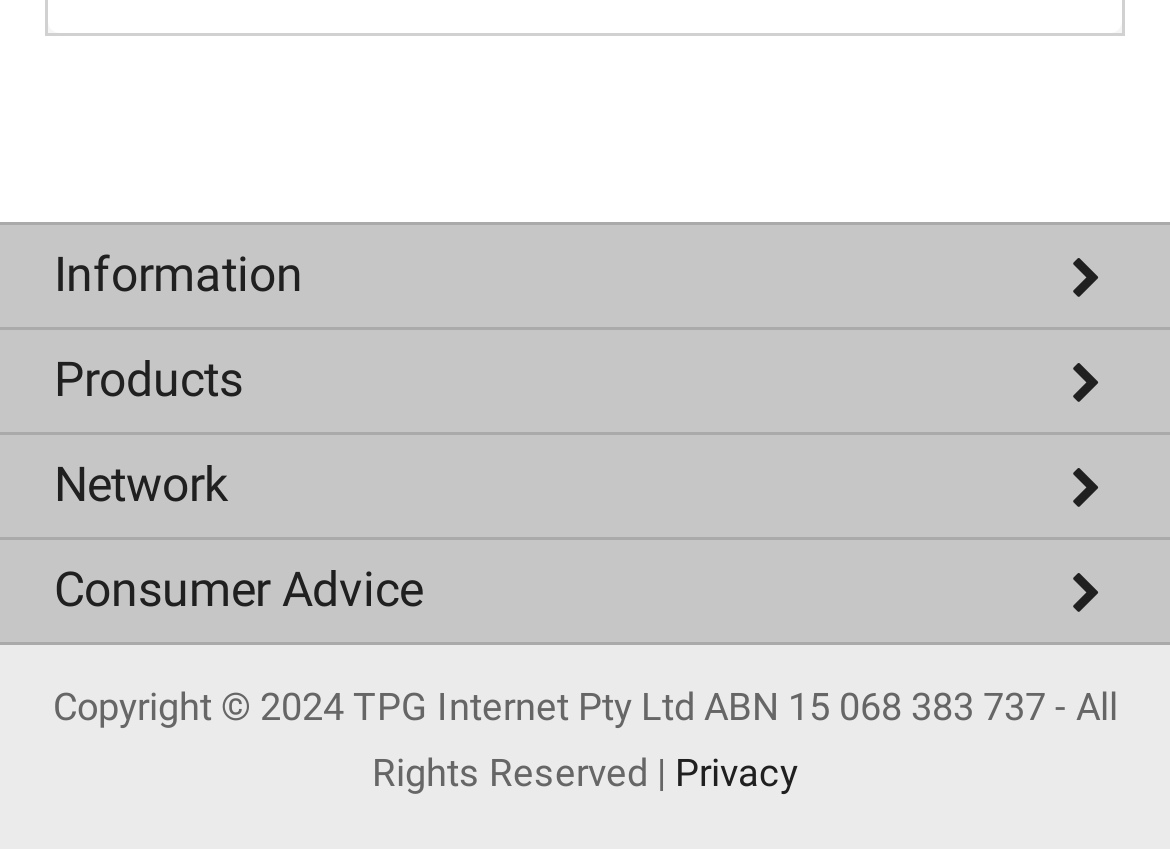Given the description "Home Wireless Broadband", determine the bounding box of the corresponding UI element.

[0.0, 0.623, 1.0, 0.735]